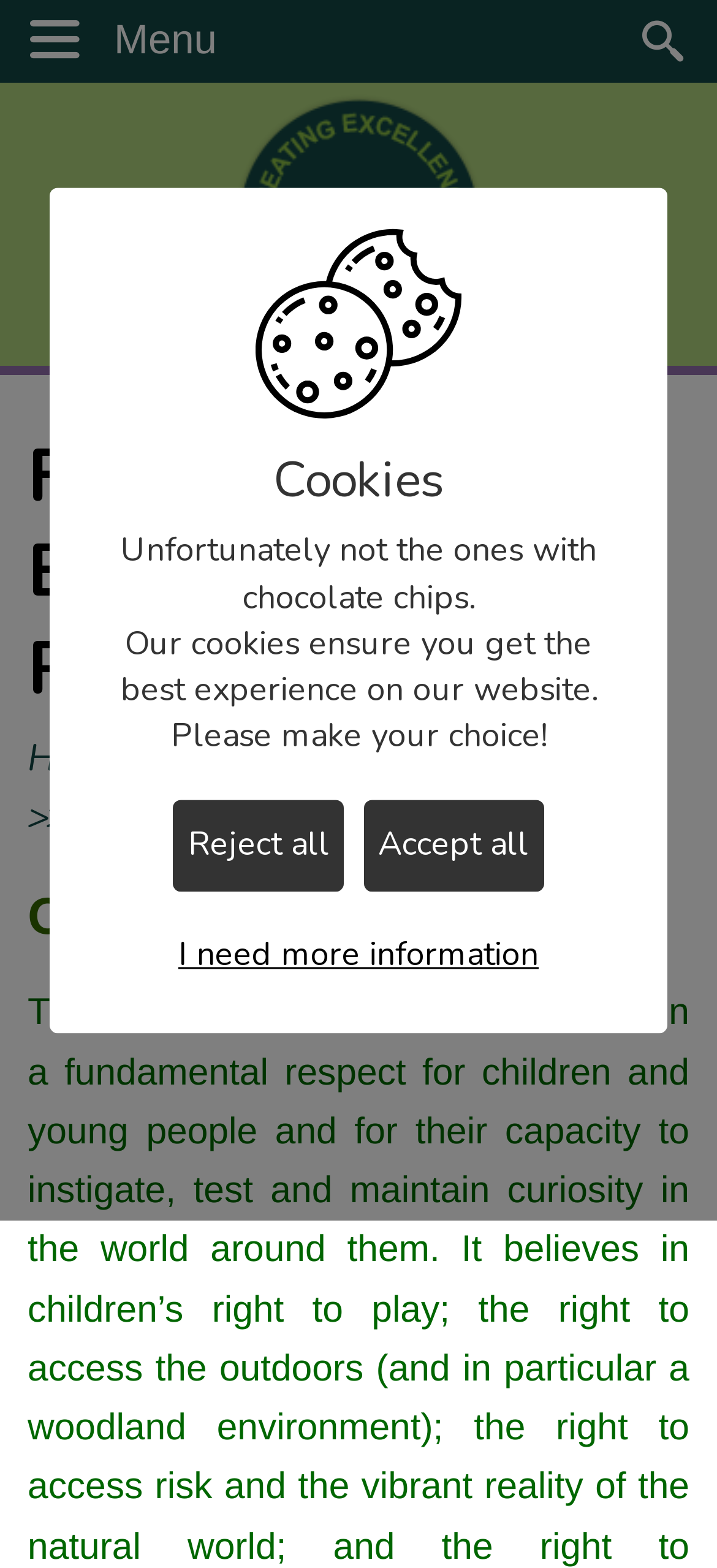What is the topic of the 'Forest School' section?
Provide a well-explained and detailed answer to the question.

I found the link 'Forest School' and the heading 'Forest School Ethos, Aims, & Rules' which suggests that the topic of the 'Forest School' section is related to Forest School.